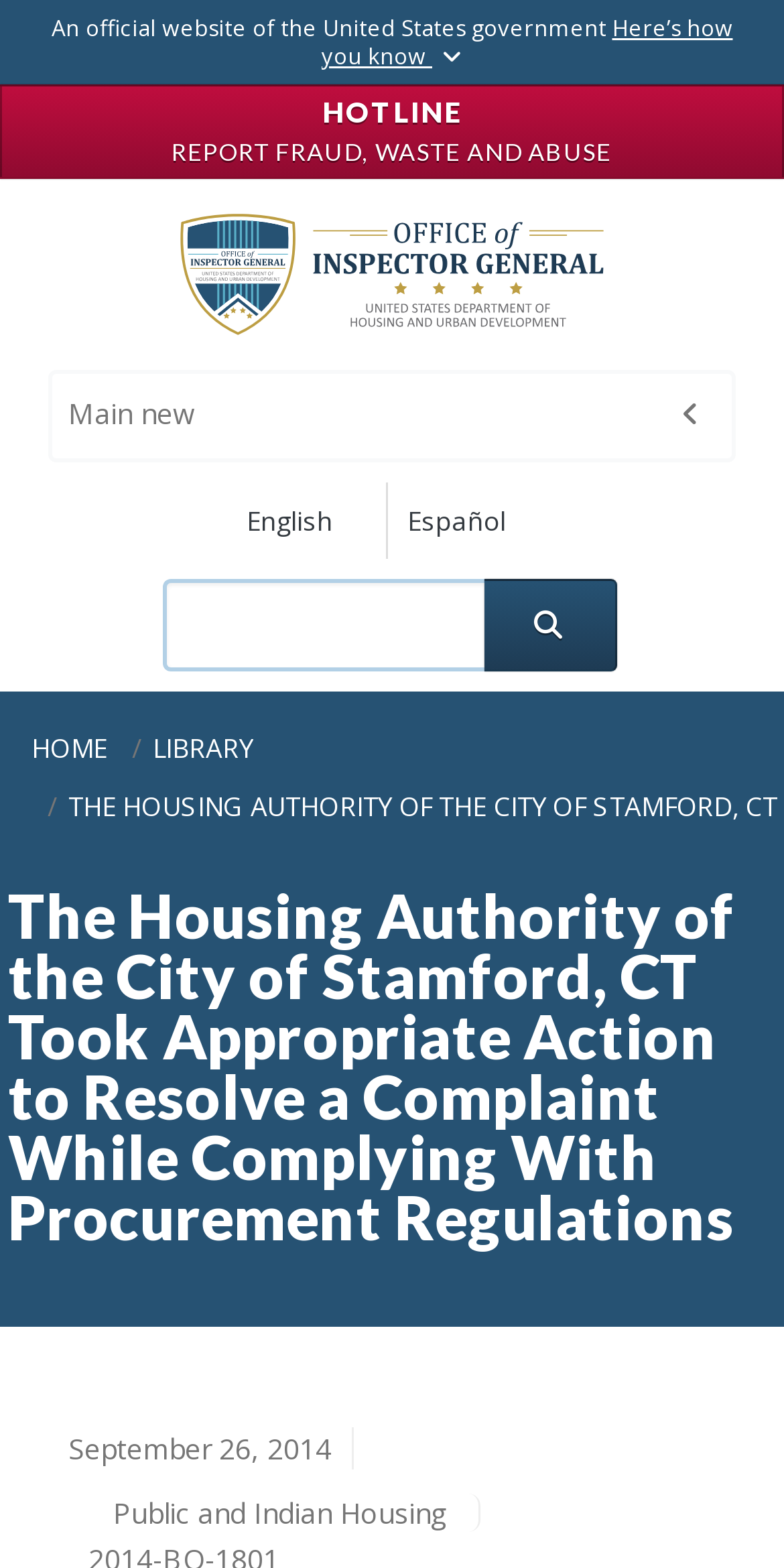Can you find the bounding box coordinates of the area I should click to execute the following instruction: "Switch to Español"?

[0.519, 0.321, 0.645, 0.344]